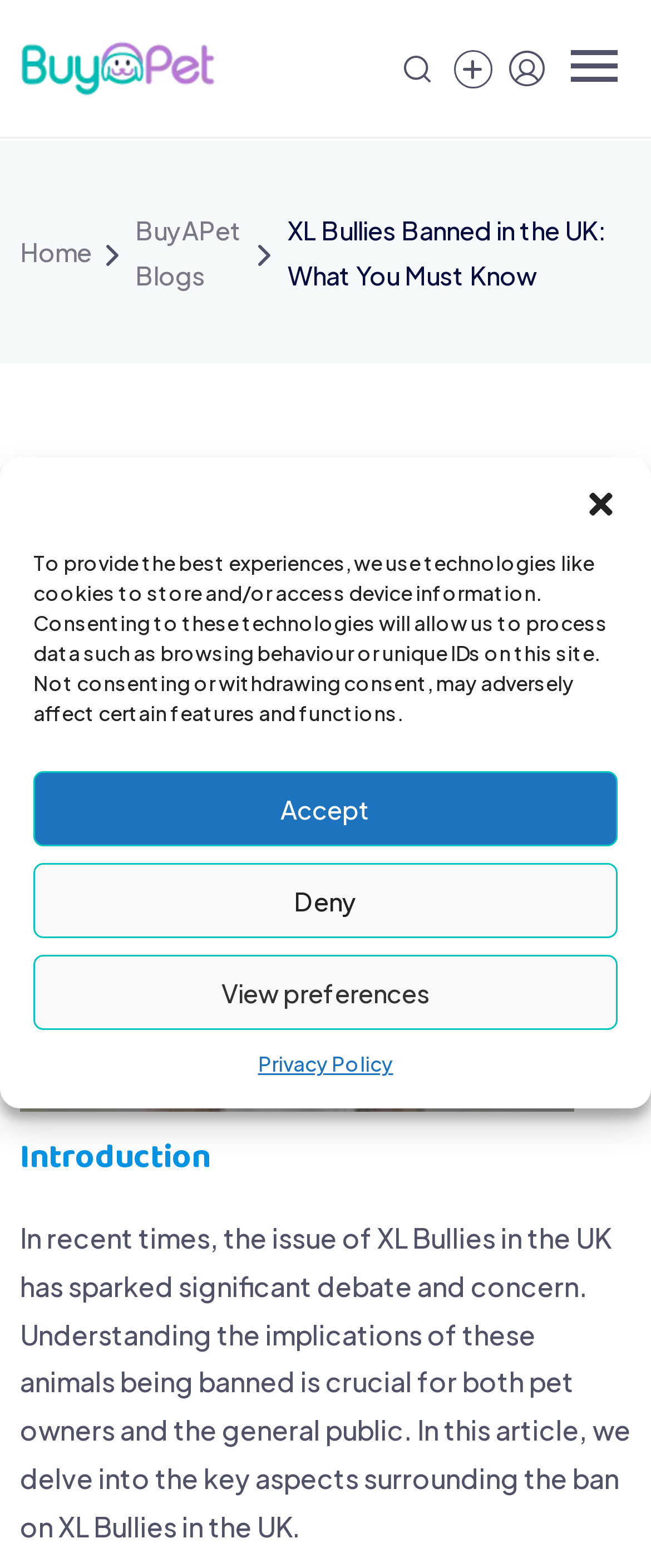What is the purpose of the article?
From the screenshot, supply a one-word or short-phrase answer.

To inform about XL Bullies ban